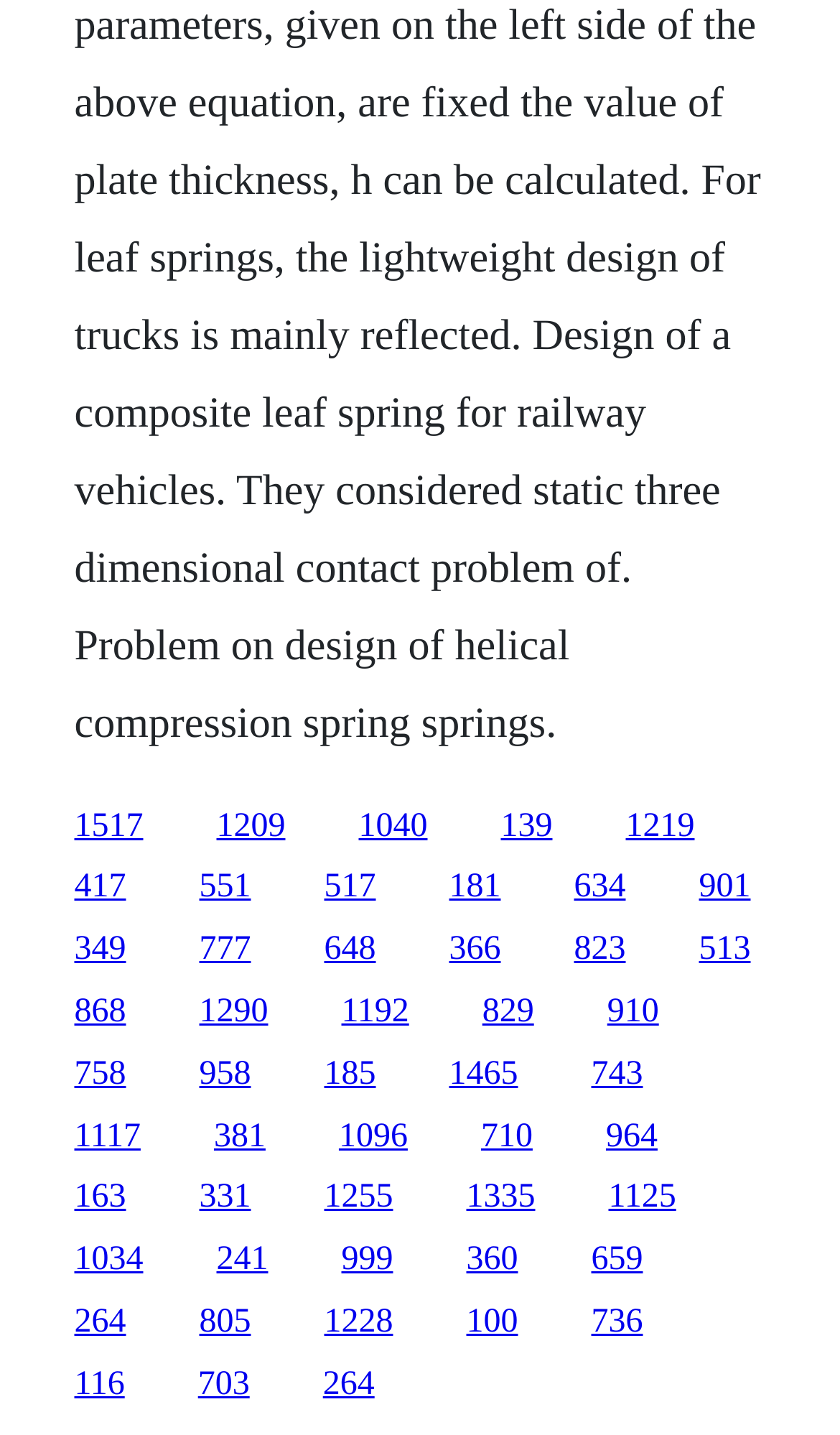What is the horizontal position of the link '139' relative to the link '1040'?
Respond to the question with a single word or phrase according to the image.

Left of